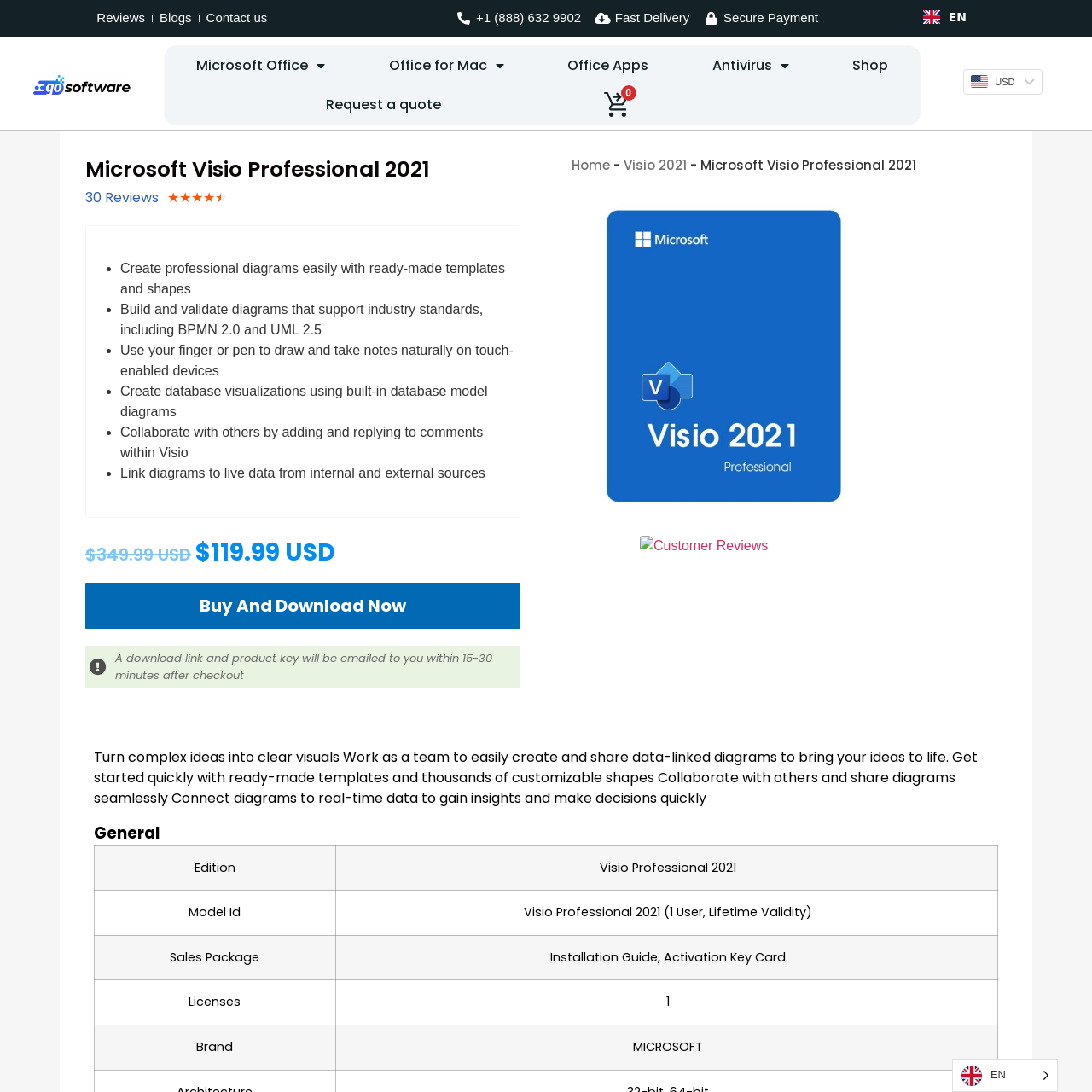Find the bounding box coordinates of the element to click in order to complete the given instruction: "Go to 'Home' page."

[0.523, 0.143, 0.559, 0.159]